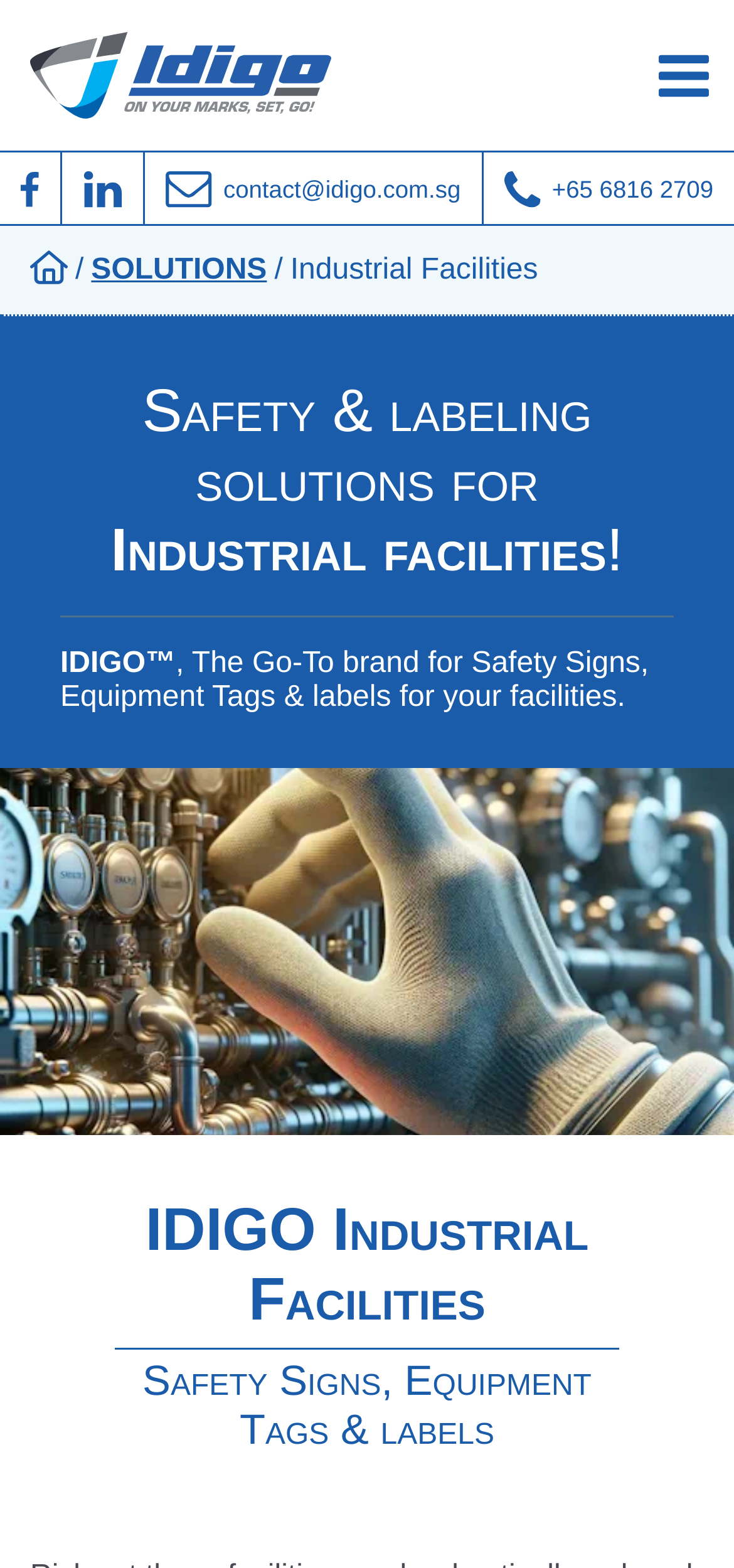Find the bounding box coordinates of the element you need to click on to perform this action: 'Go to the Home page'. The coordinates should be represented by four float values between 0 and 1, in the format [left, top, right, bottom].

[0.041, 0.159, 0.092, 0.186]